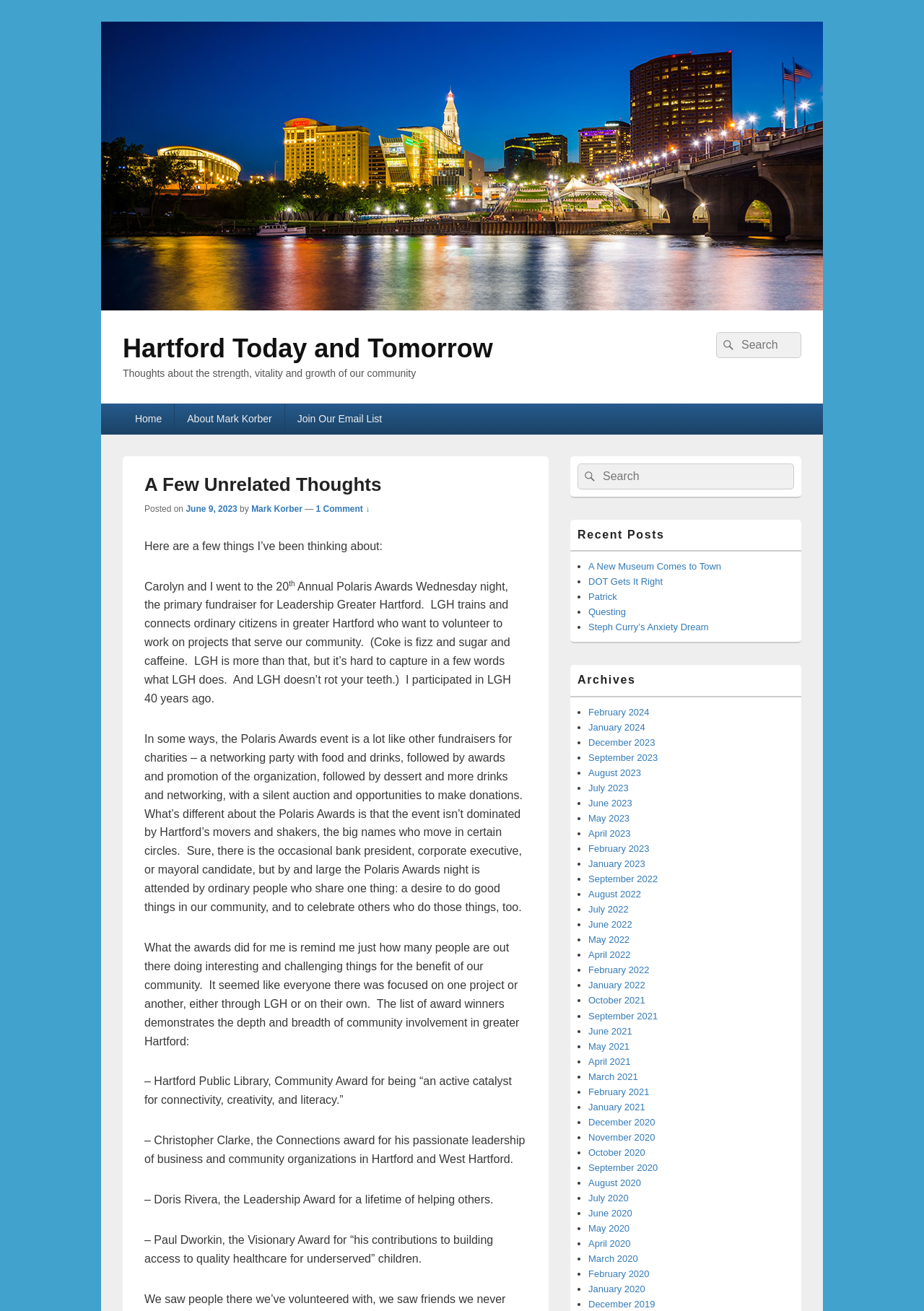Please identify the coordinates of the bounding box for the clickable region that will accomplish this instruction: "Search for something".

[0.775, 0.253, 0.867, 0.273]